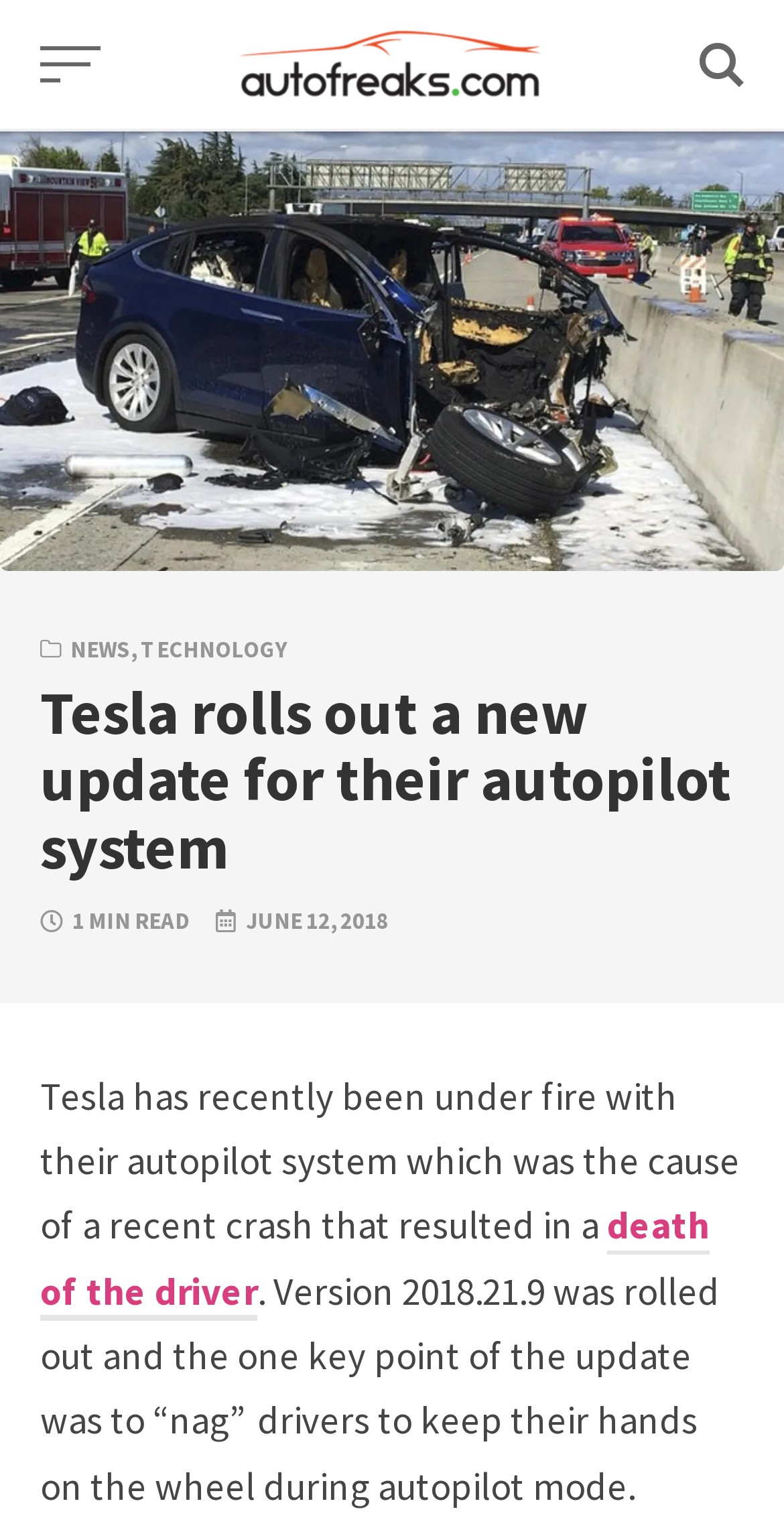Bounding box coordinates are specified in the format (top-left x, top-left y, bottom-right x, bottom-right y). All values are floating point numbers bounded between 0 and 1. Please provide the bounding box coordinate of the region this sentence describes: News

[0.09, 0.414, 0.167, 0.432]